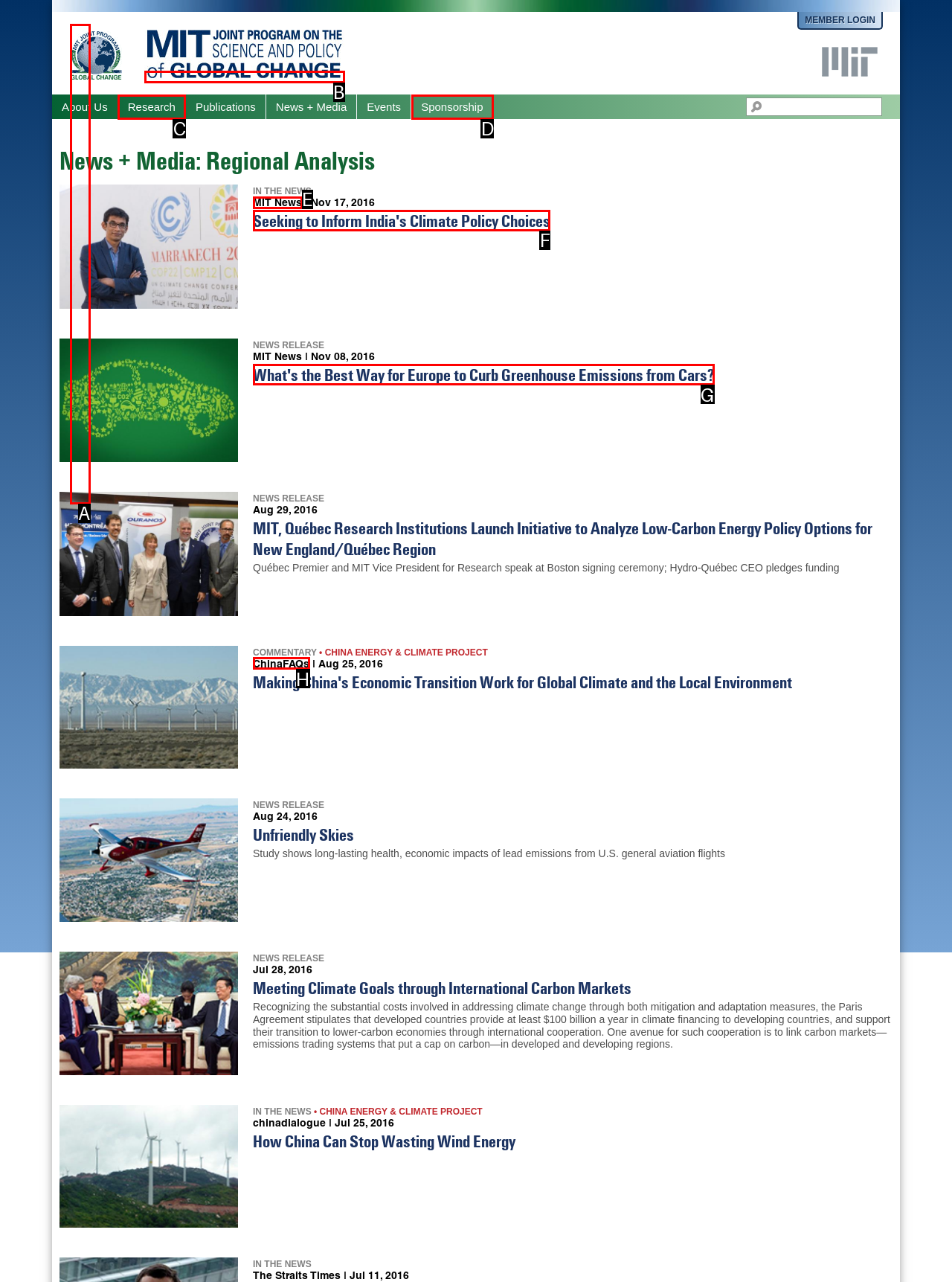Figure out which option to click to perform the following task: View the POPULAR tab
Provide the letter of the correct option in your response.

None